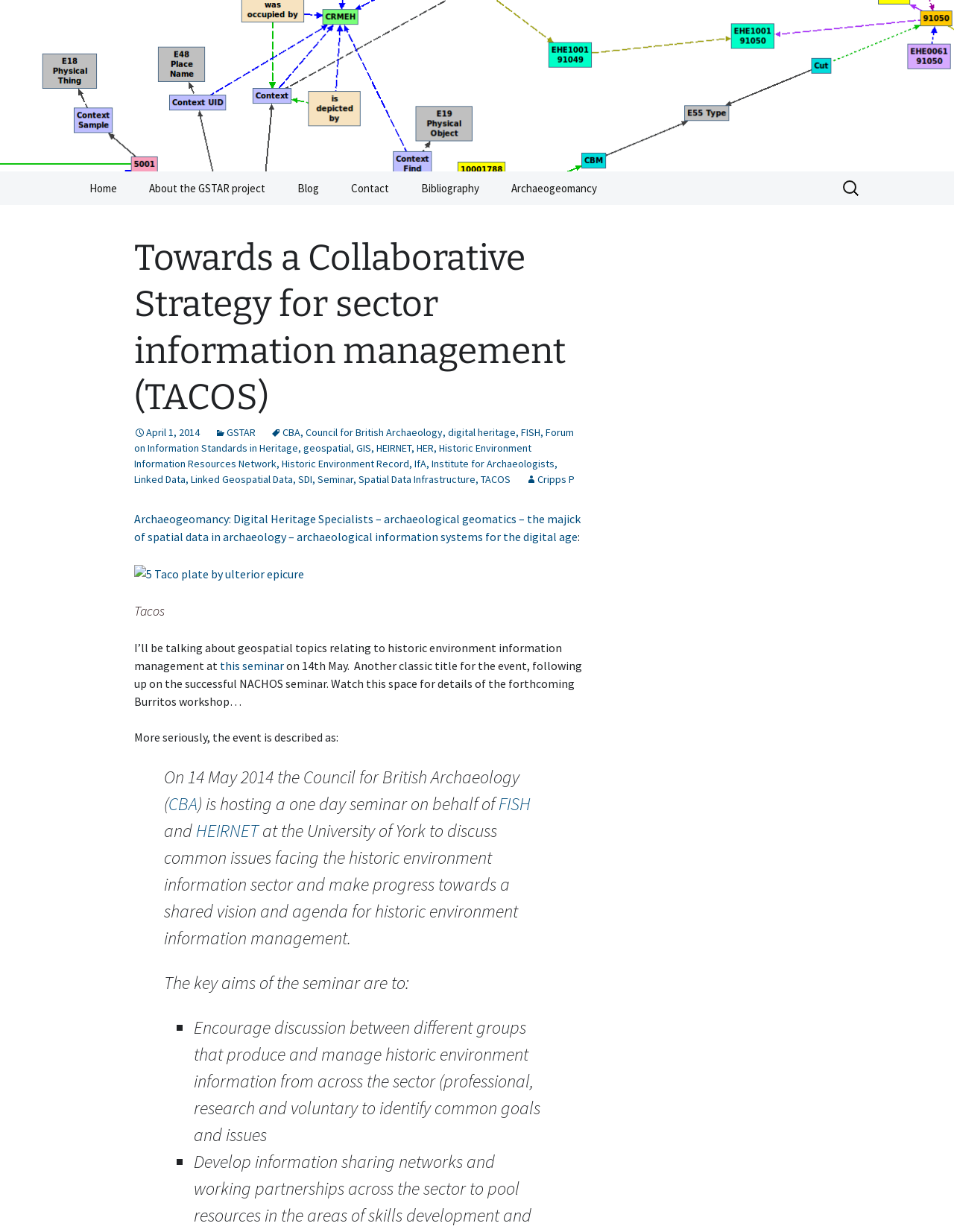Please identify the bounding box coordinates of the area I need to click to accomplish the following instruction: "Click on the GSTAR link".

[0.078, 0.0, 0.922, 0.139]